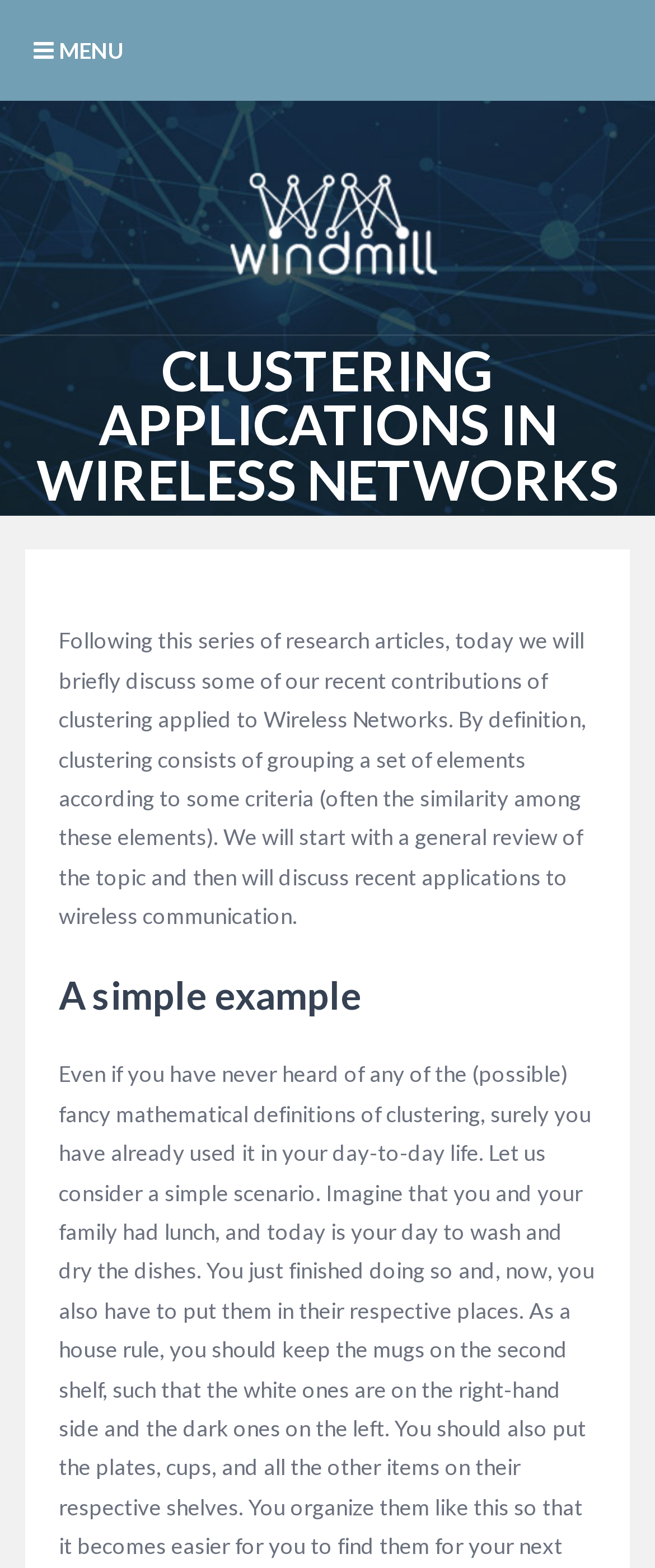Determine the bounding box coordinates of the UI element described by: "parent_node: MENU".

[0.033, 0.1, 0.967, 0.177]